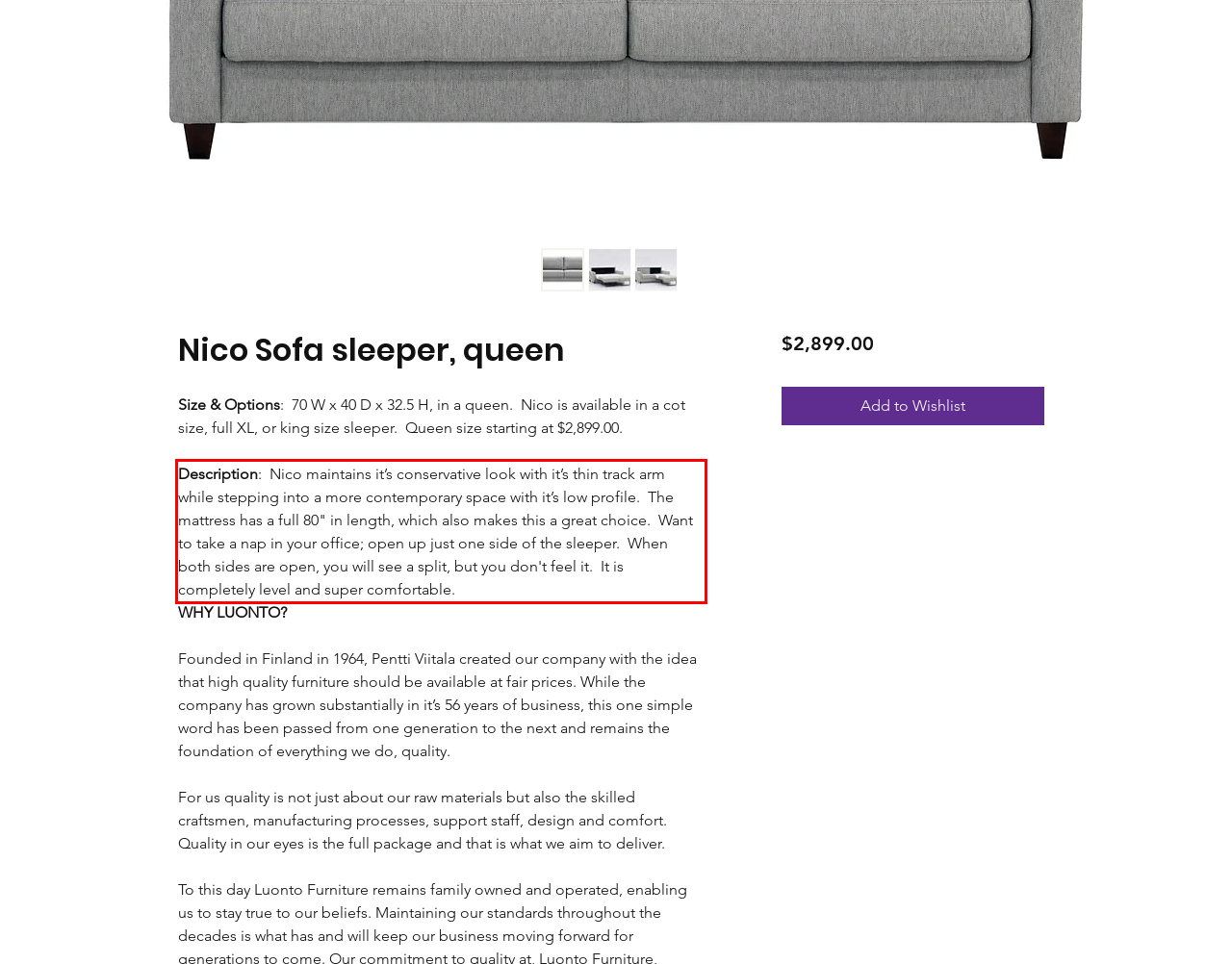Please look at the webpage screenshot and extract the text enclosed by the red bounding box.

Description: Nico maintains it’s conservative look with it’s thin track arm while stepping into a more contemporary space with it’s low profile. The mattress has a full 80" in length, which also makes this a great choice. Want to take a nap in your office; open up just one side of the sleeper. When both sides are open, you will see a split, but you don't feel it. It is completely level and super comfortable.